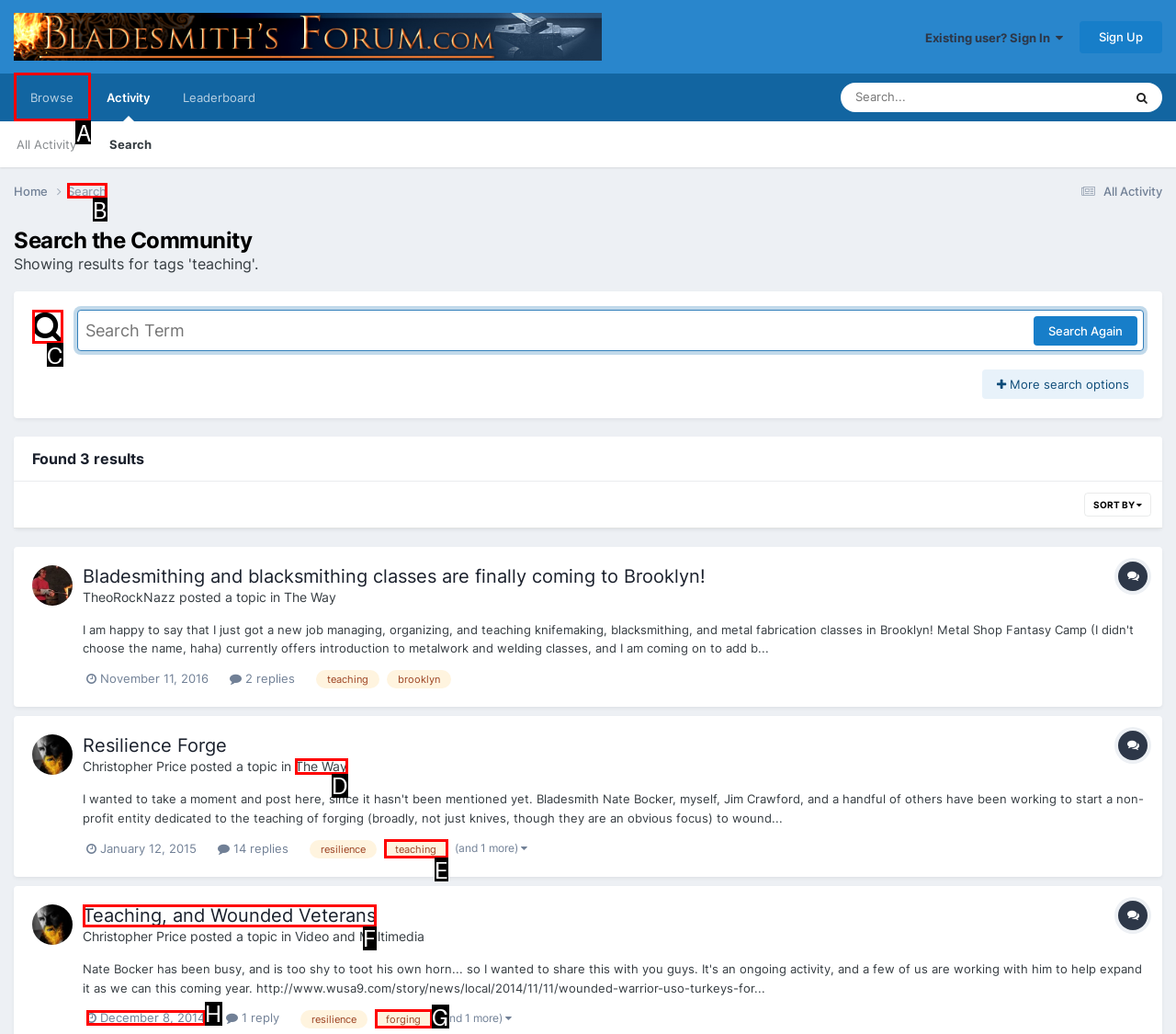Show which HTML element I need to click to perform this task: Browse the community Answer with the letter of the correct choice.

A